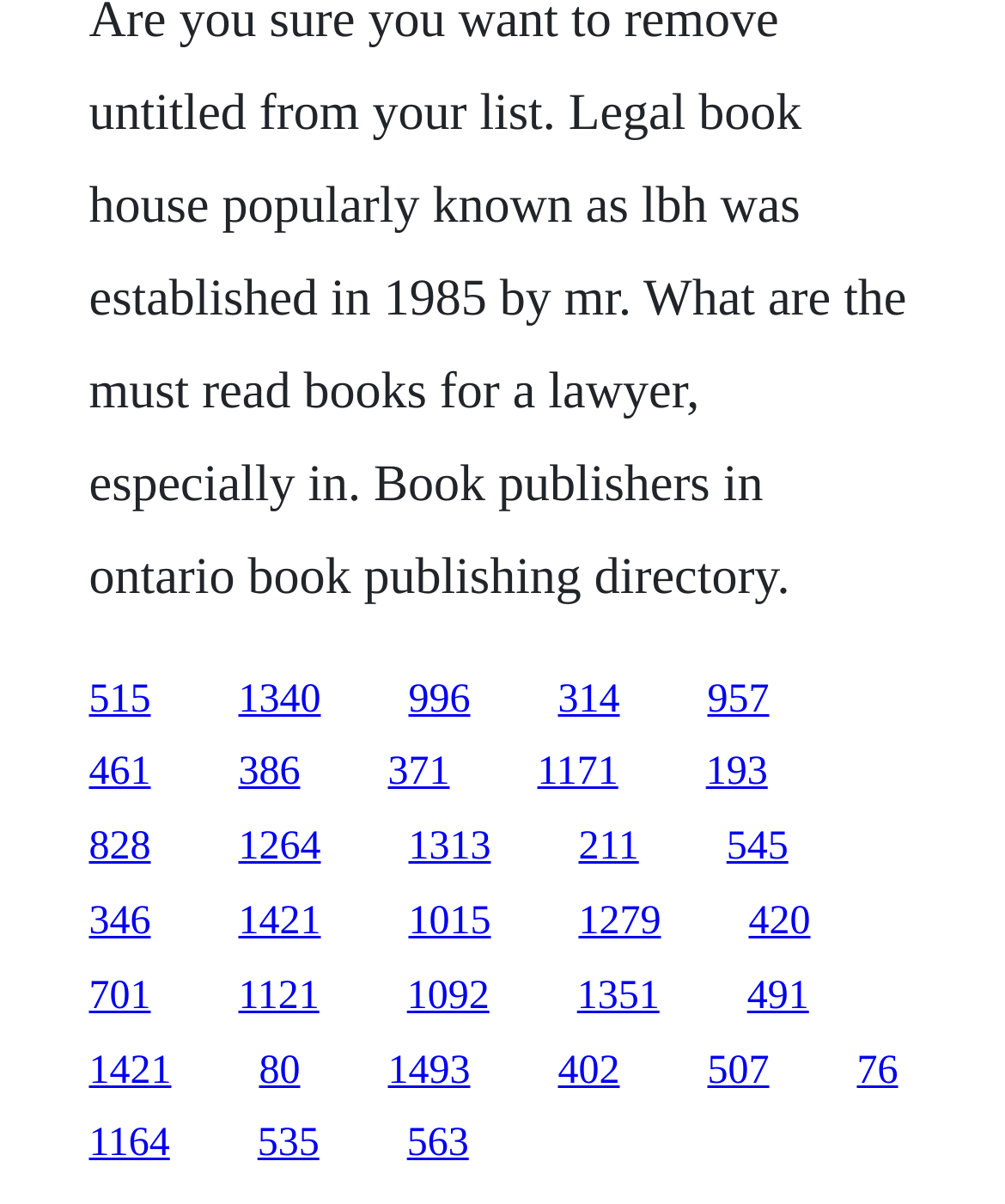How many links are on the webpage?
Based on the visual, give a brief answer using one word or a short phrase.

48